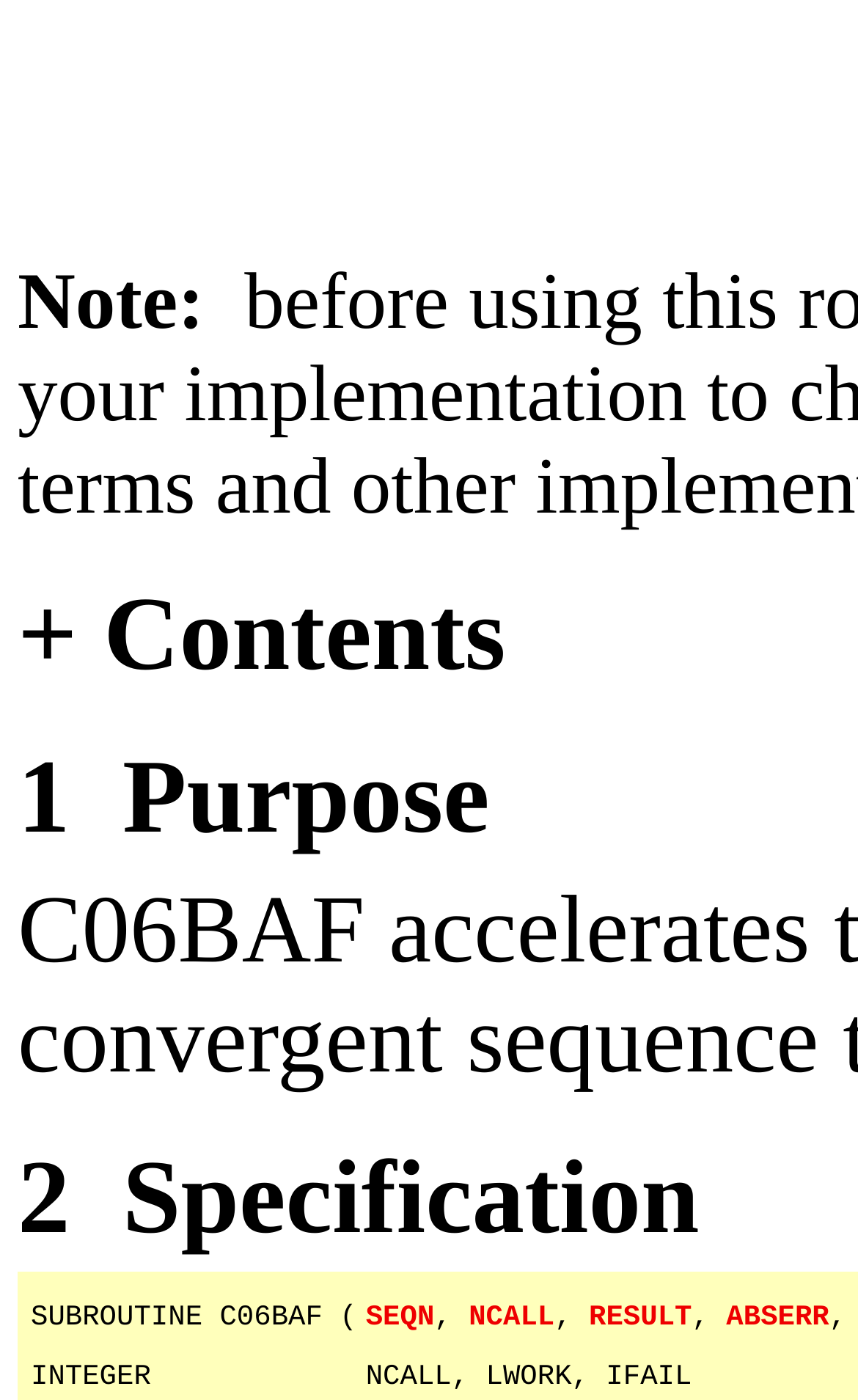Provide the bounding box coordinates of the HTML element described by the text: "ABSERR".

[0.849, 0.928, 0.969, 0.952]